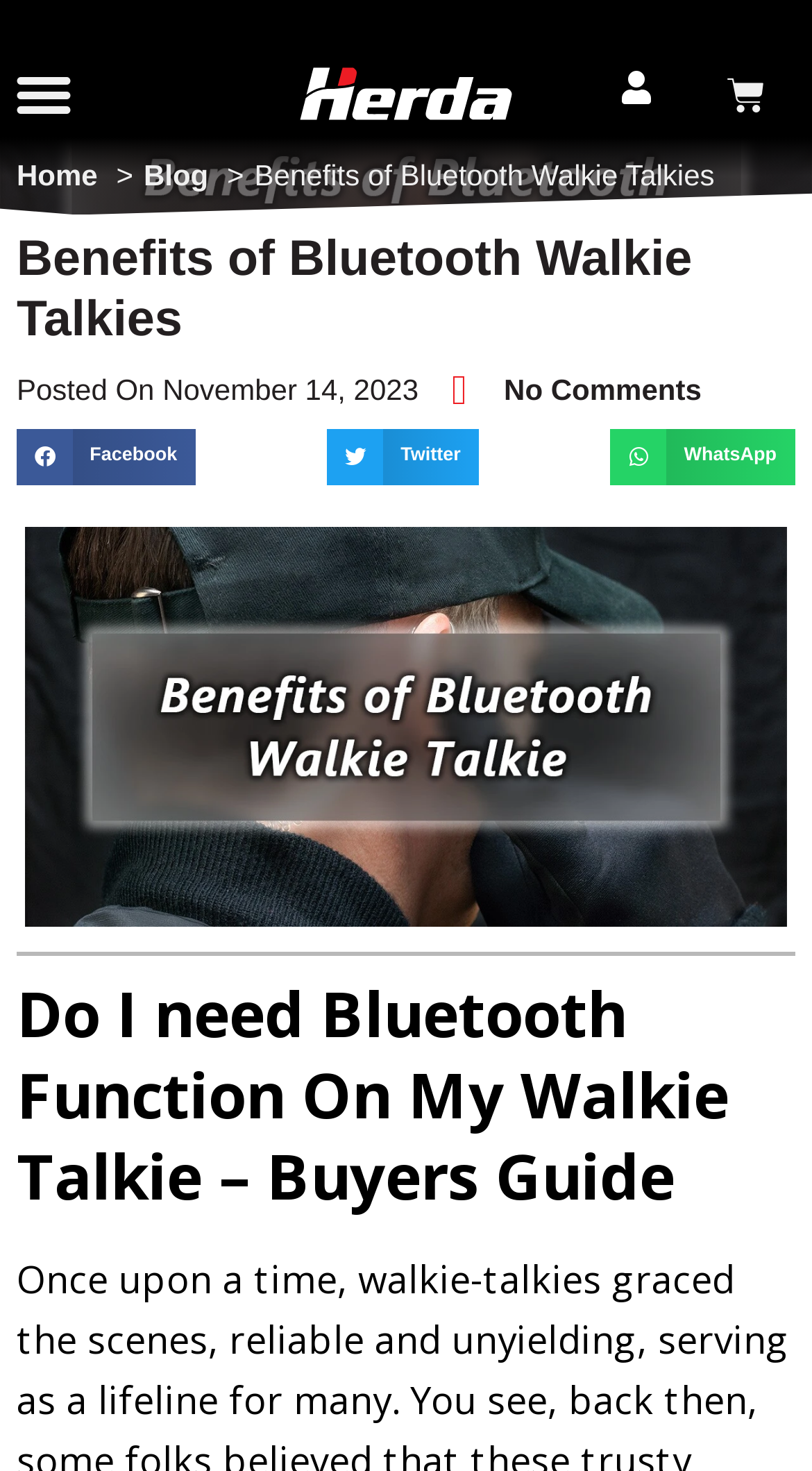Identify and provide the main heading of the webpage.

Benefits of Bluetooth Walkie Talkies